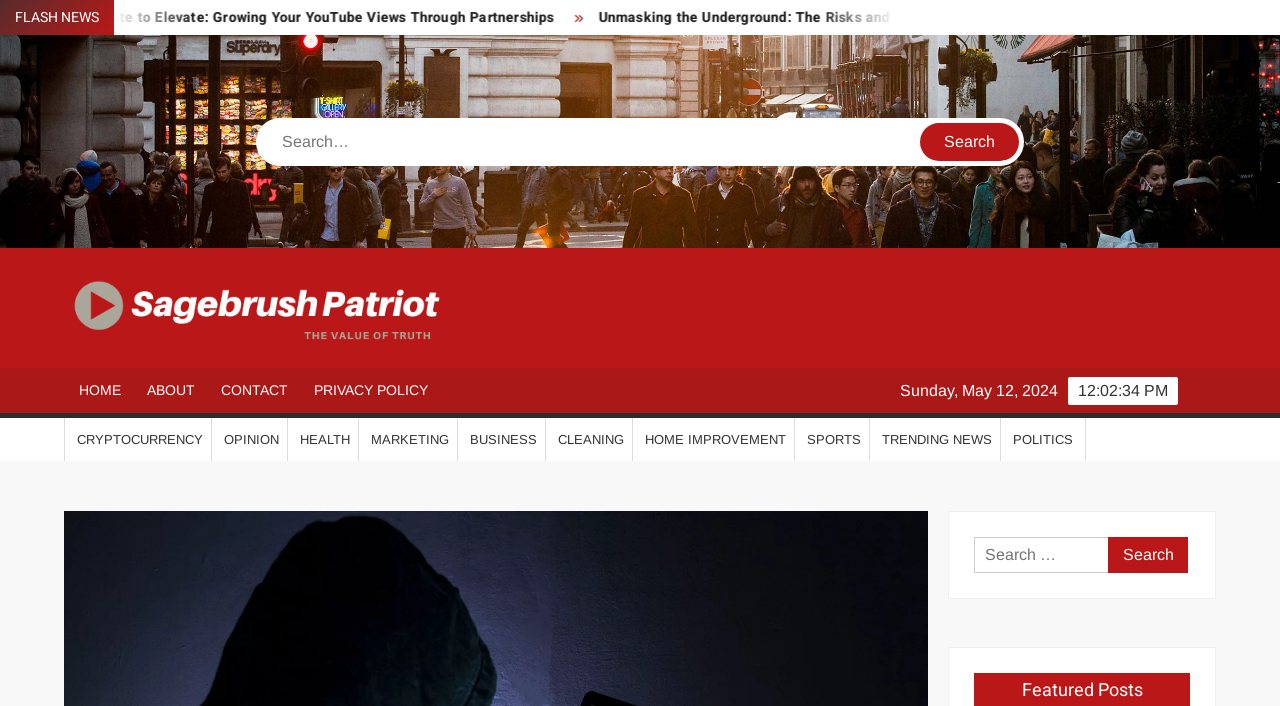Construct a comprehensive caption that outlines the webpage's structure and content.

This webpage appears to be a news or blog website, with a focus on computer hacks and related topics. At the top of the page, there is a heading that reads "FLASH NEWS". Below this, there is a prominent article titled "Unmasking the Underground: The Risks and Realities of Fake IDs", which includes a link to the article and a brief summary.

To the left of the article, there is a search bar with a "Search" button, allowing users to search for specific topics or keywords. Above the search bar, there is a link to the website's homepage, titled "Sagebrush Patriot", accompanied by an image of the website's logo.

The website's main navigation menu is located below the search bar, with links to various categories such as "HOME", "ABOUT", "CONTACT", and "PRIVACY POLICY". Further down the page, there is a secondary navigation menu with links to specific topics, including "CRYPTOCURRENCY", "OPINION", "HEALTH", and others.

In the top-right corner of the page, there is a date display showing the current date, "Sunday, May 12, 2024". Finally, at the bottom of the page, there is another search bar with a "Search" button, allowing users to search for specific topics or keywords.